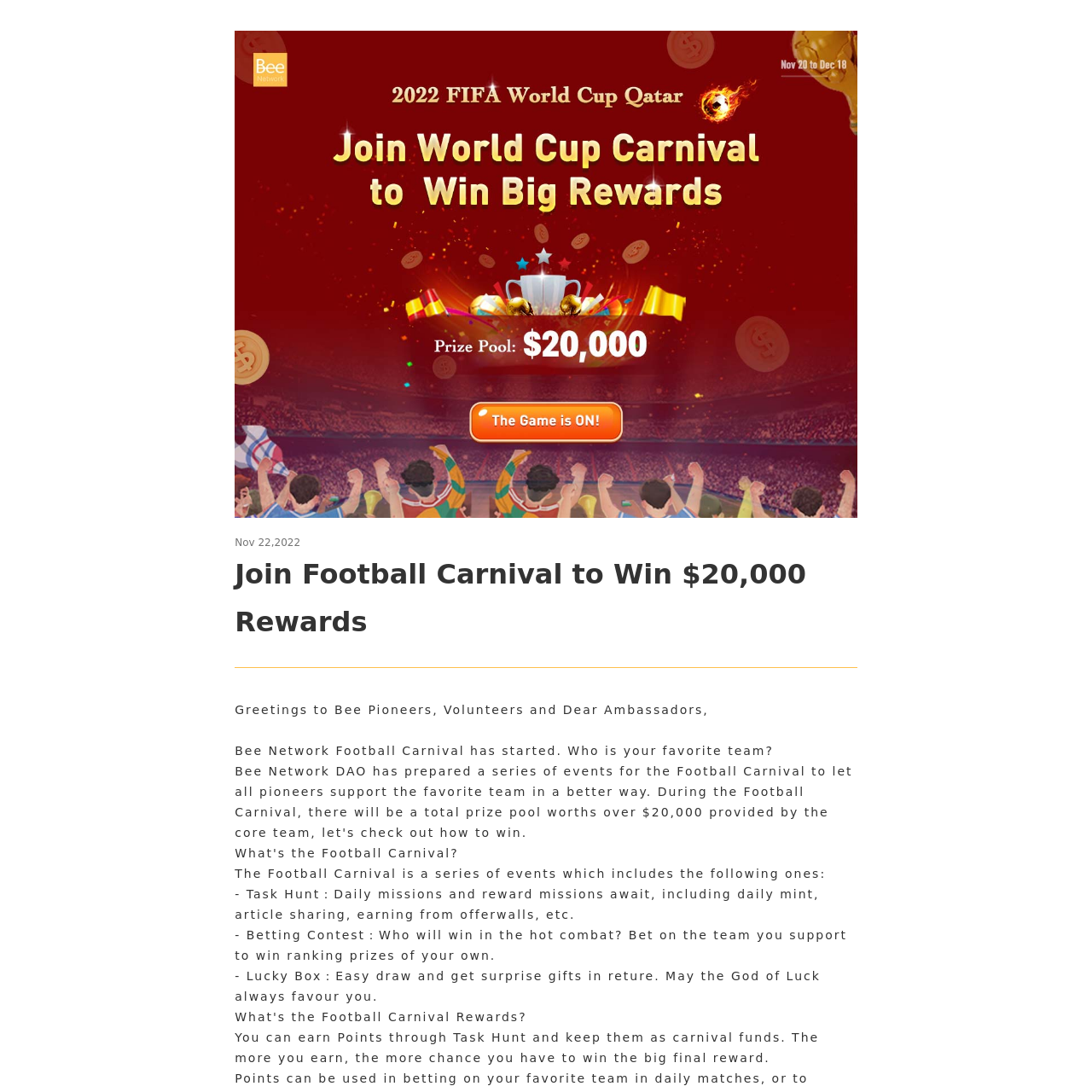Provide a brief response to the question below using one word or phrase:
What is the date mentioned on the webpage?

Nov 22, 2022